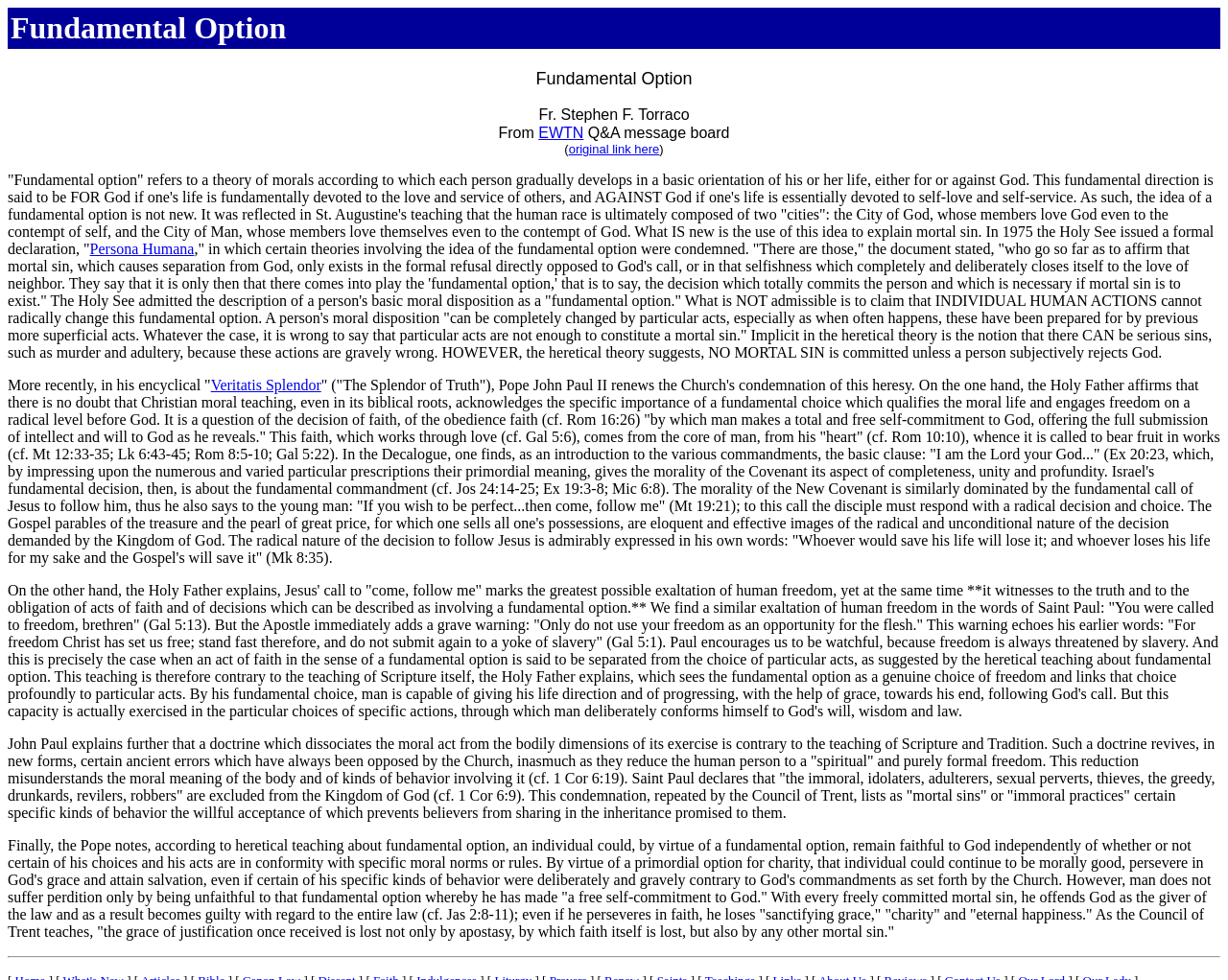Summarize the webpage comprehensively, mentioning all visible components.

The webpage is about the concept of "Fundamental Option" in morals, with a focus on its development and condemnation by the Catholic Church. At the top, there is a heading "Fundamental Option" followed by the name "Fr. Stephen F. Torraco" and a link to "EWTN" with a description "Q&A message board" and an "original link here" in parentheses.

Below this, there is a lengthy text that explains the concept of "Fundamental Option" as a theory of morals, which suggests that each person develops a basic orientation in life, either for or against God. This fundamental direction is said to be for God if one's life is devoted to the love and service of others, and against God if one's life is devoted to self-love and self-service.

The text then discusses how this idea has been used to explain mortal sin, and how the Holy See issued a formal declaration in 1975 condemning certain theories involving the idea of the fundamental option. The declaration stated that while a person's moral disposition can be described as a "fundamental option," it is wrong to claim that individual human actions cannot radically change this fundamental option.

The webpage also quotes Pope John Paul II's encyclical "Veritatis Splendor," which renews the Church's condemnation of this heresy. The Pope affirms that Christian moral teaching acknowledges the importance of a fundamental choice that qualifies the moral life and engages freedom on a radical level before God. However, he also warns that this fundamental option must be linked to particular acts, and that an act of faith cannot be separated from the choice of particular acts.

The text continues to explain how the Holy Father's teaching is contrary to the heretical teaching about fundamental option, which dissociates the moral act from the bodily dimensions of its exercise. This reduction misunderstands the moral meaning of the body and of kinds of behavior involving it.

Finally, the webpage notes that according to the Pope, an individual could not remain faithful to God independently of whether or not certain of his choices and acts are in conformity with specific moral norms or rules. With every freely committed mortal sin, he offends God and becomes guilty with regard to the entire law, even if he perseveres in faith.

At the very bottom of the page, there is a horizontal separator line.